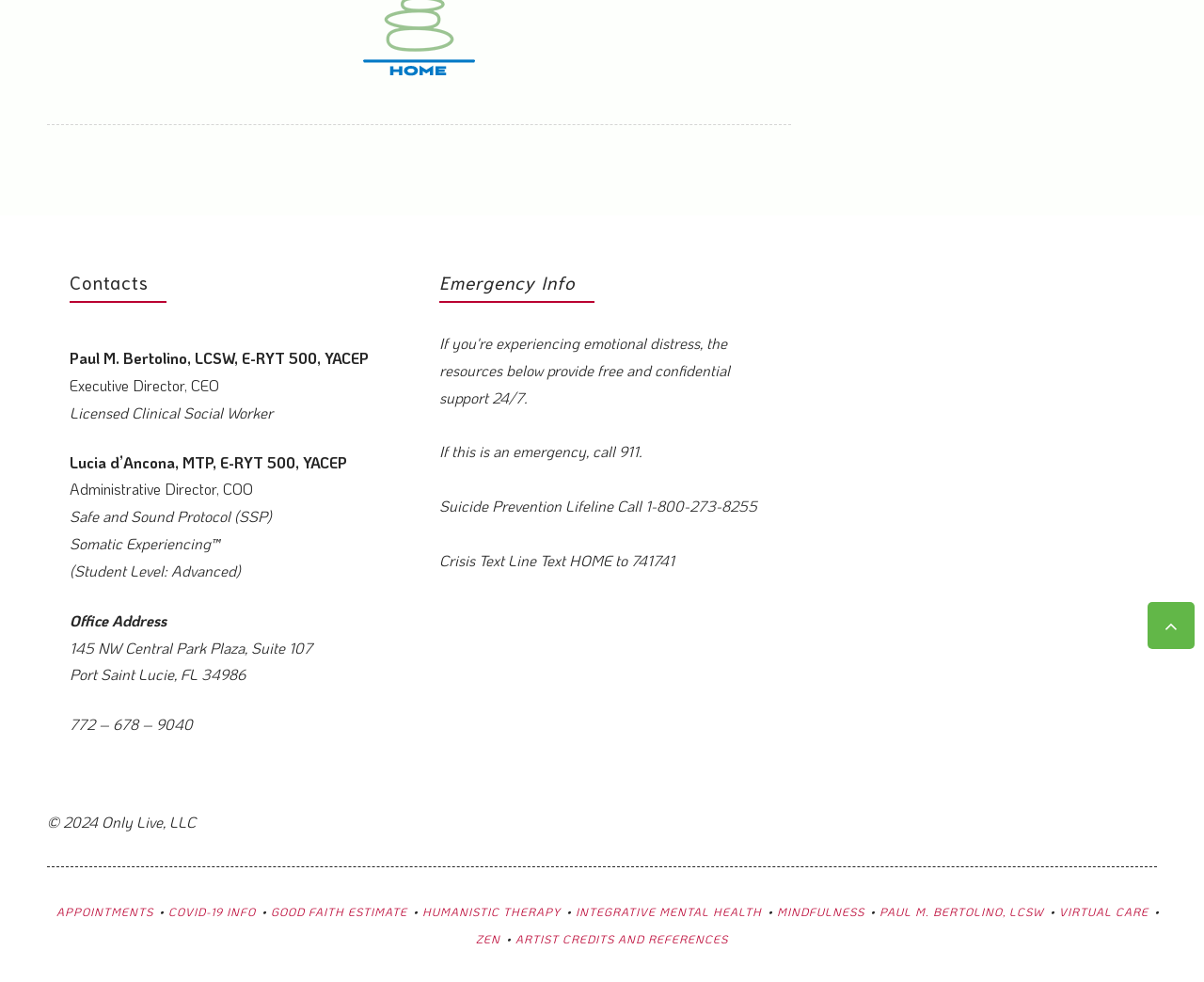Locate the UI element described as follows: "Appointments". Return the bounding box coordinates as four float numbers between 0 and 1 in the order [left, top, right, bottom].

[0.046, 0.92, 0.127, 0.936]